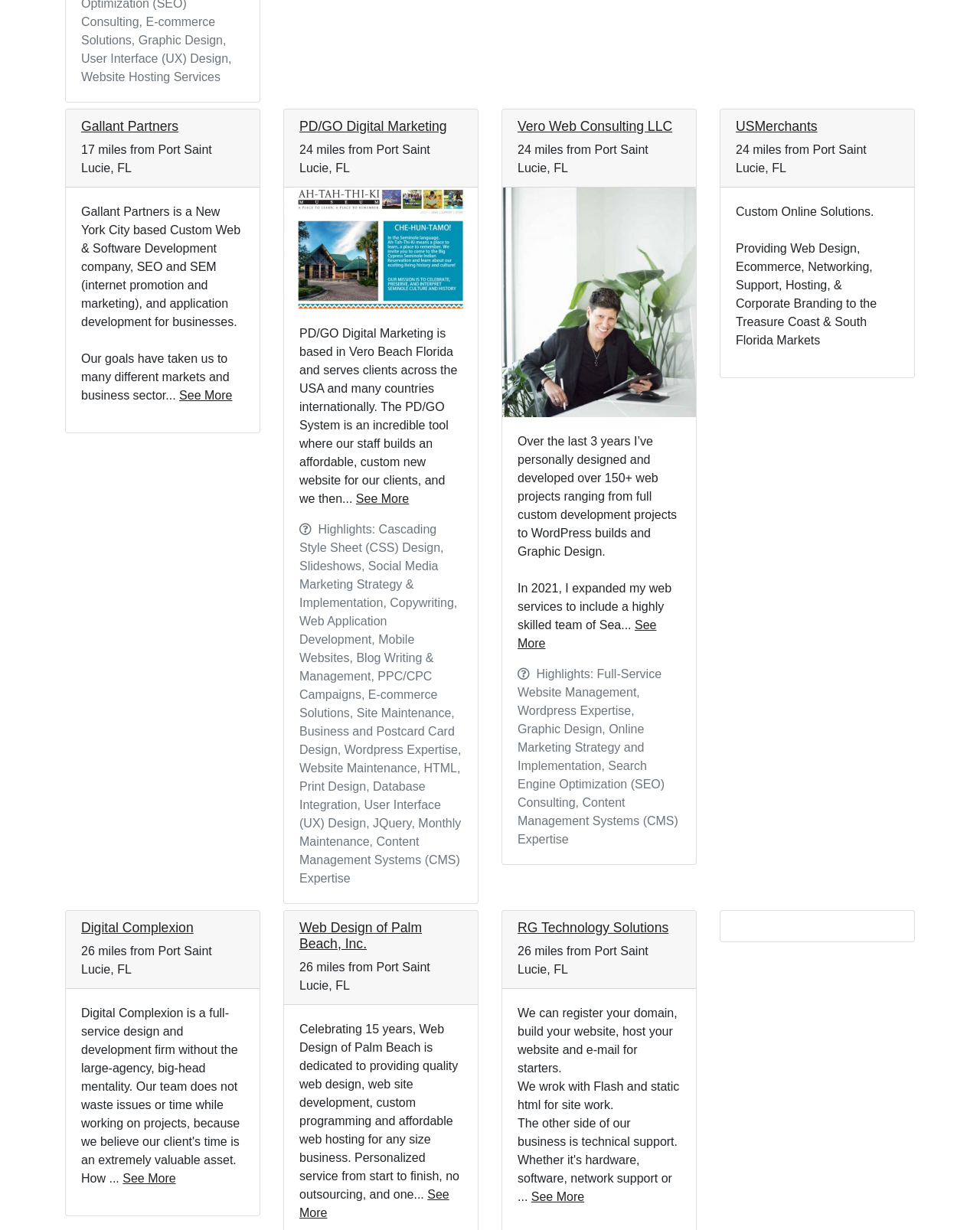Look at the image and write a detailed answer to the question: 
What is the focus of USMerchants?

Based on the webpage, USMerchants focuses on providing custom online solutions, including web design, e-commerce, networking, support, hosting, and corporate branding to the Treasure Coast and South Florida markets.